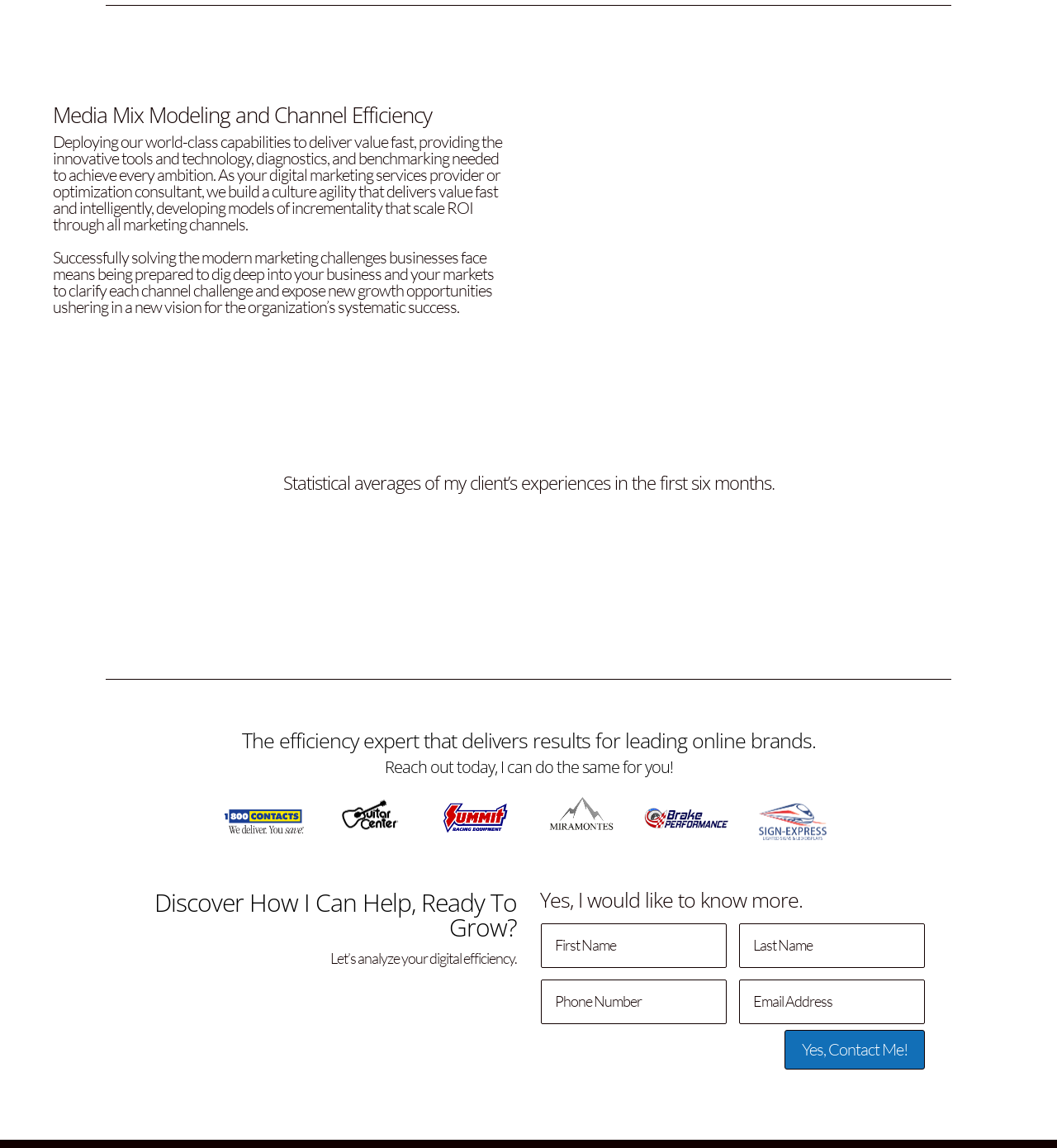Given the element description Click Here, identify the bounding box coordinates for the UI element on the webpage screenshot. The format should be (top-left x, top-left y, bottom-right x, bottom-right y), with values between 0 and 1.

[0.782, 0.303, 0.893, 0.34]